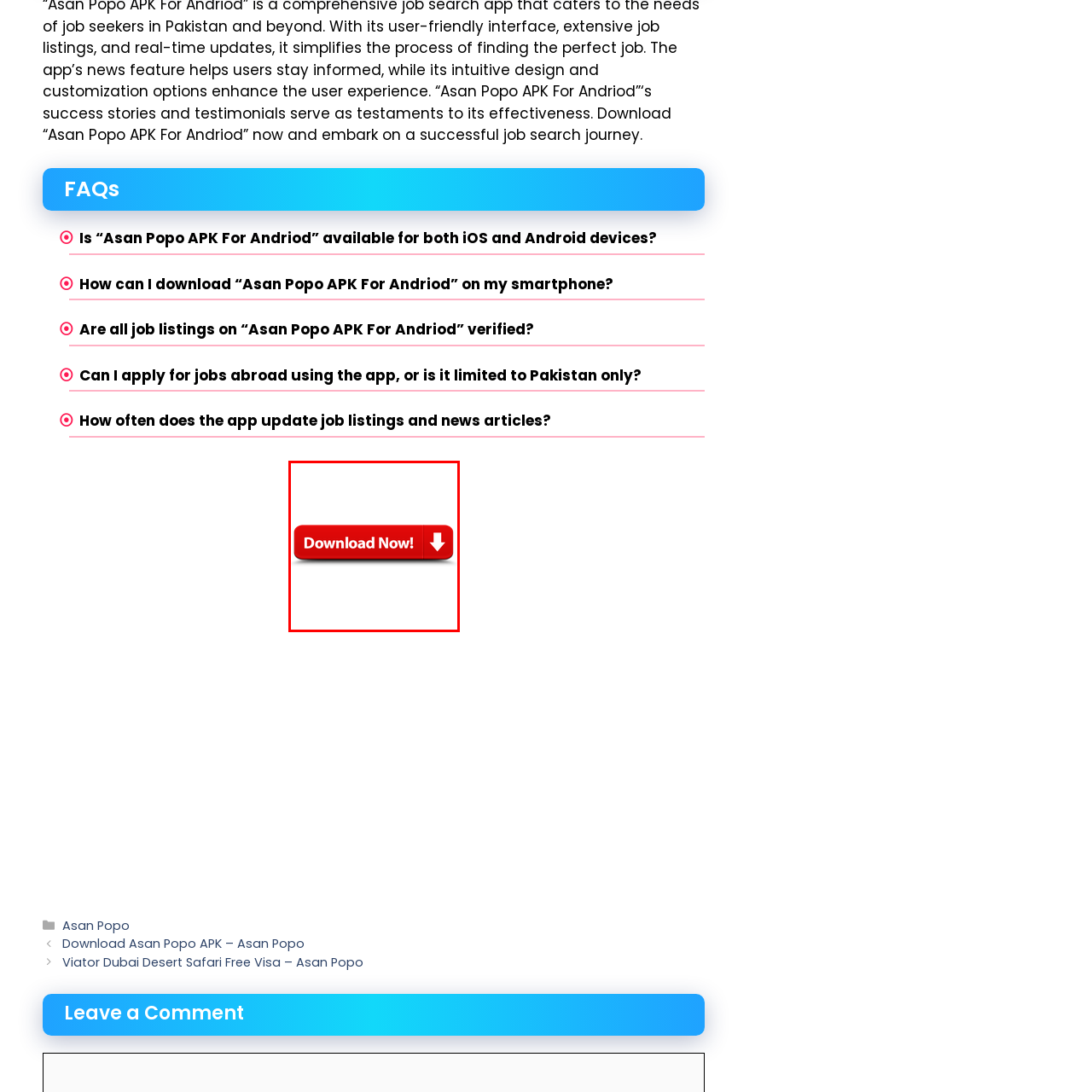Look at the image inside the red box and answer the question with a single word or phrase:
What is the color of the prominent button?

Red